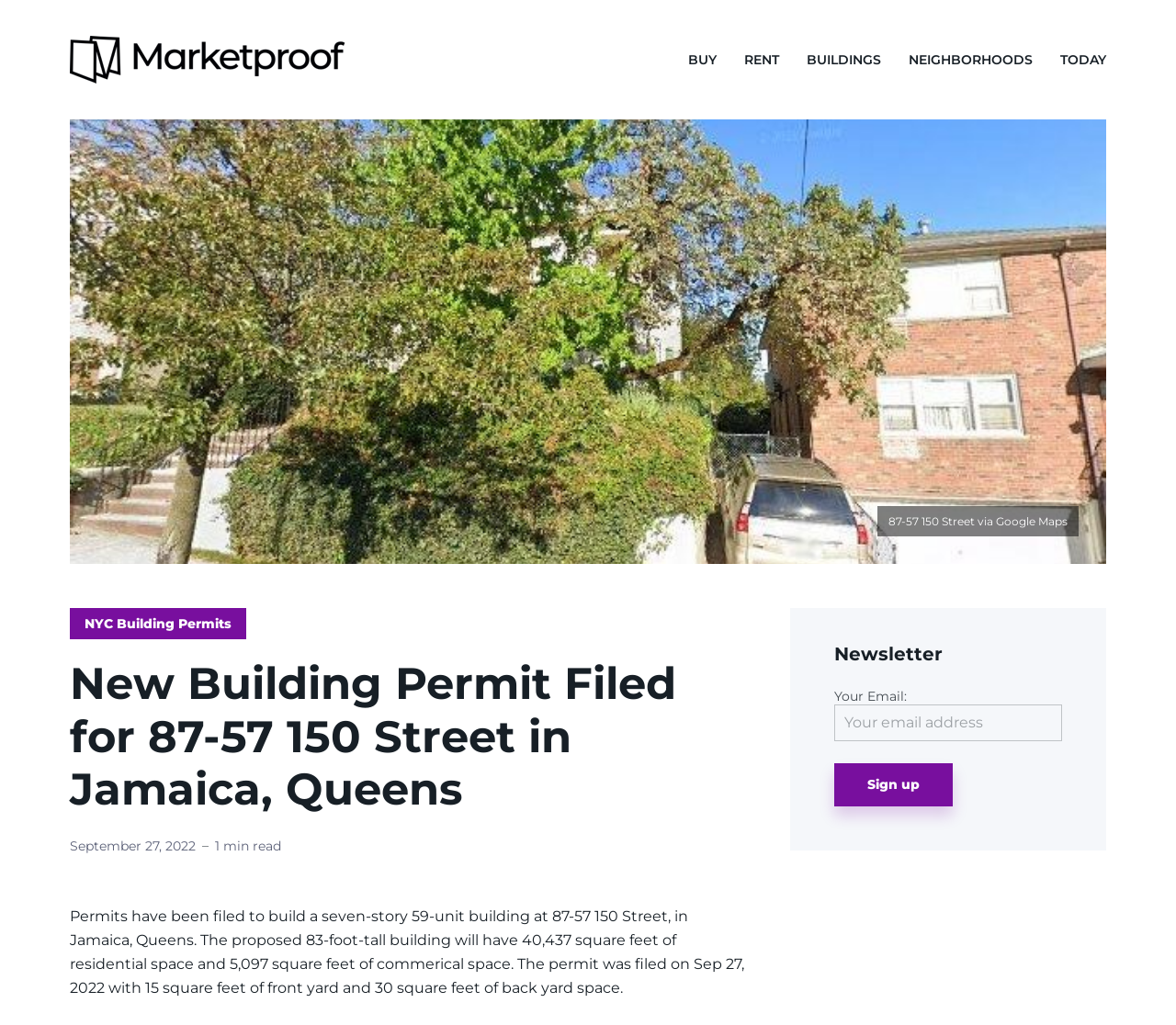Highlight the bounding box coordinates of the element that should be clicked to carry out the following instruction: "Click the Sign up button". The coordinates must be given as four float numbers ranging from 0 to 1, i.e., [left, top, right, bottom].

[0.709, 0.744, 0.81, 0.787]